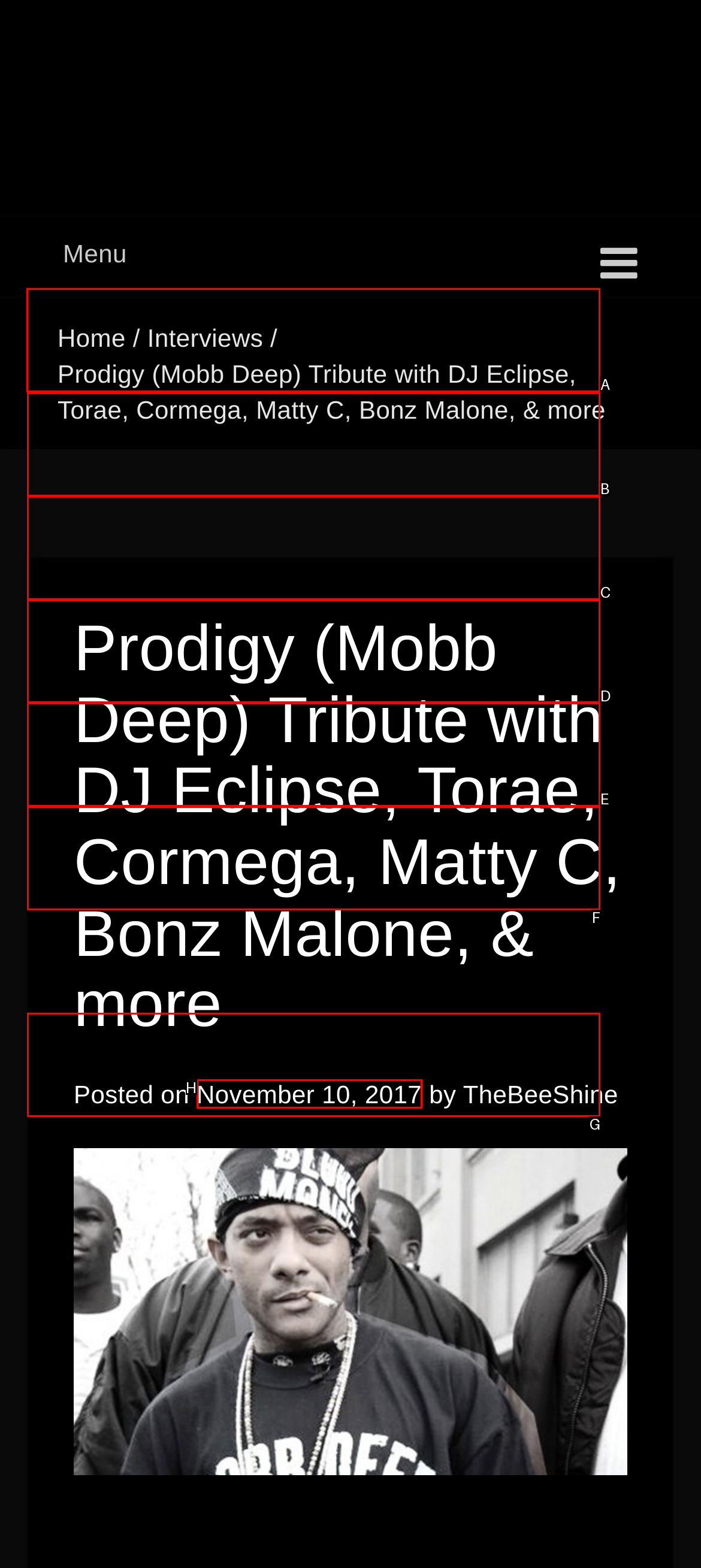Indicate which HTML element you need to click to complete the task: Click on the 'HOME' link. Provide the letter of the selected option directly.

A